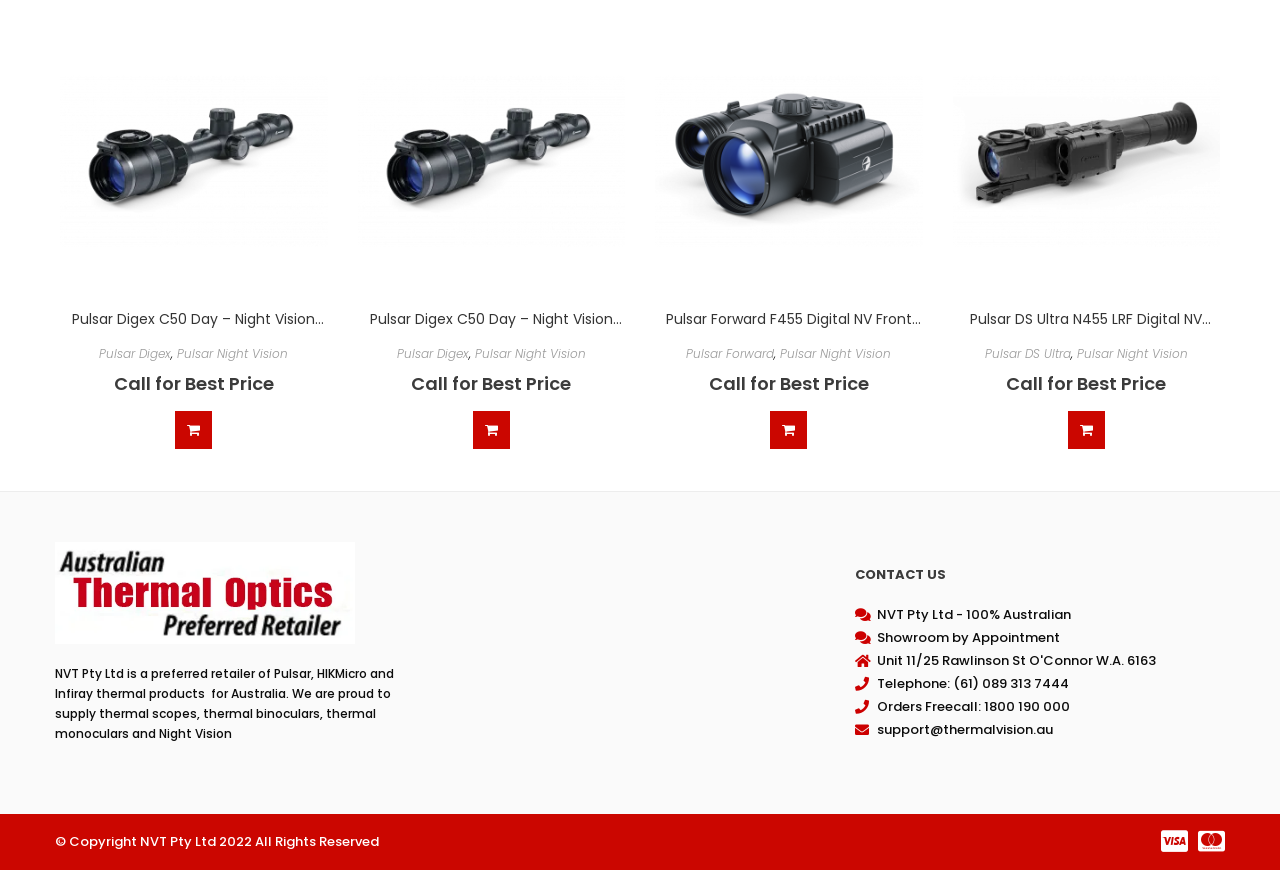Determine the bounding box coordinates of the region that needs to be clicked to achieve the task: "Click on Pulsar Digex C50 Day – Night Vision Riflescope X850S IR – FREE DELIVERY".

[0.047, 0.031, 0.256, 0.338]